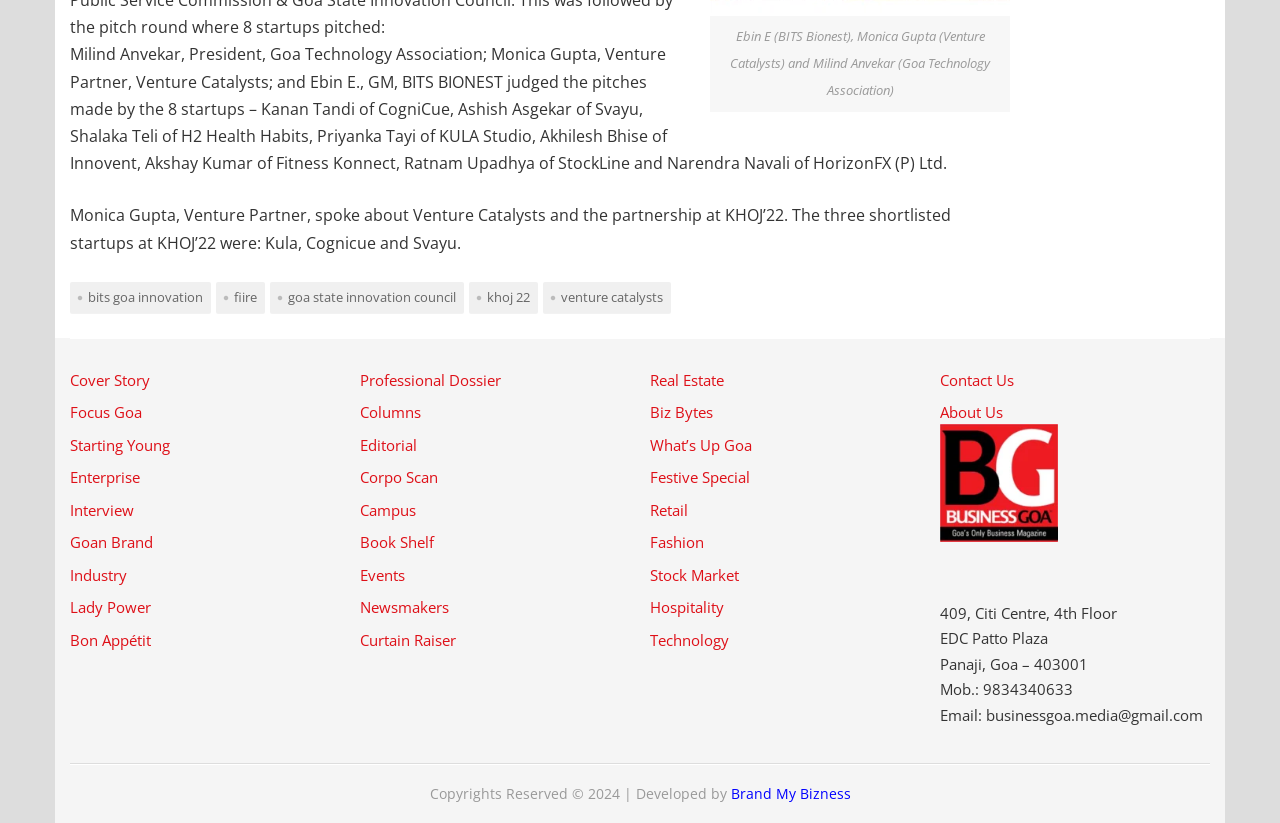What is the email address of Business Goa?
Refer to the image and provide a concise answer in one word or phrase.

businessgoa.media@gmail.com